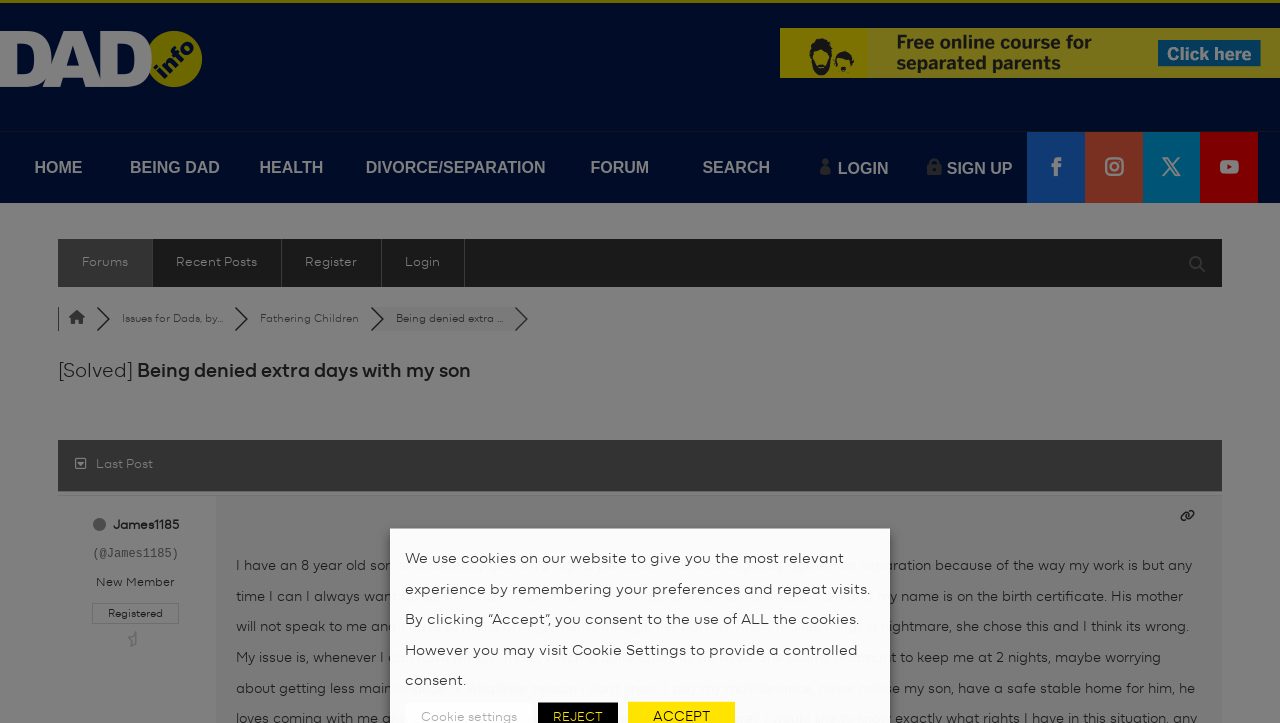Answer with a single word or phrase: 
How many links are there in the top navigation bar?

9